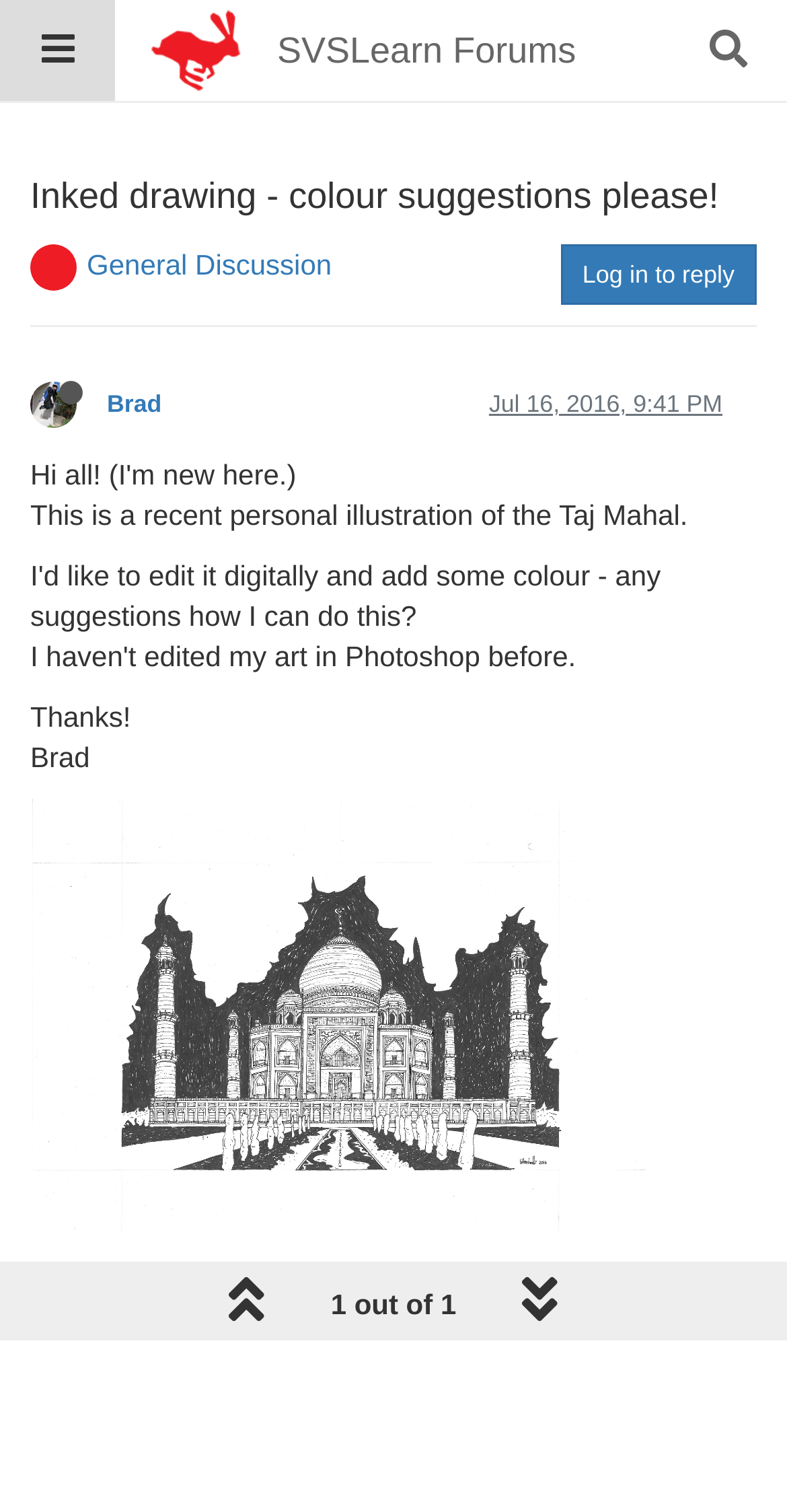Please identify the bounding box coordinates of the element's region that I should click in order to complete the following instruction: "View Brad's profile". The bounding box coordinates consist of four float numbers between 0 and 1, i.e., [left, top, right, bottom].

[0.038, 0.255, 0.136, 0.277]